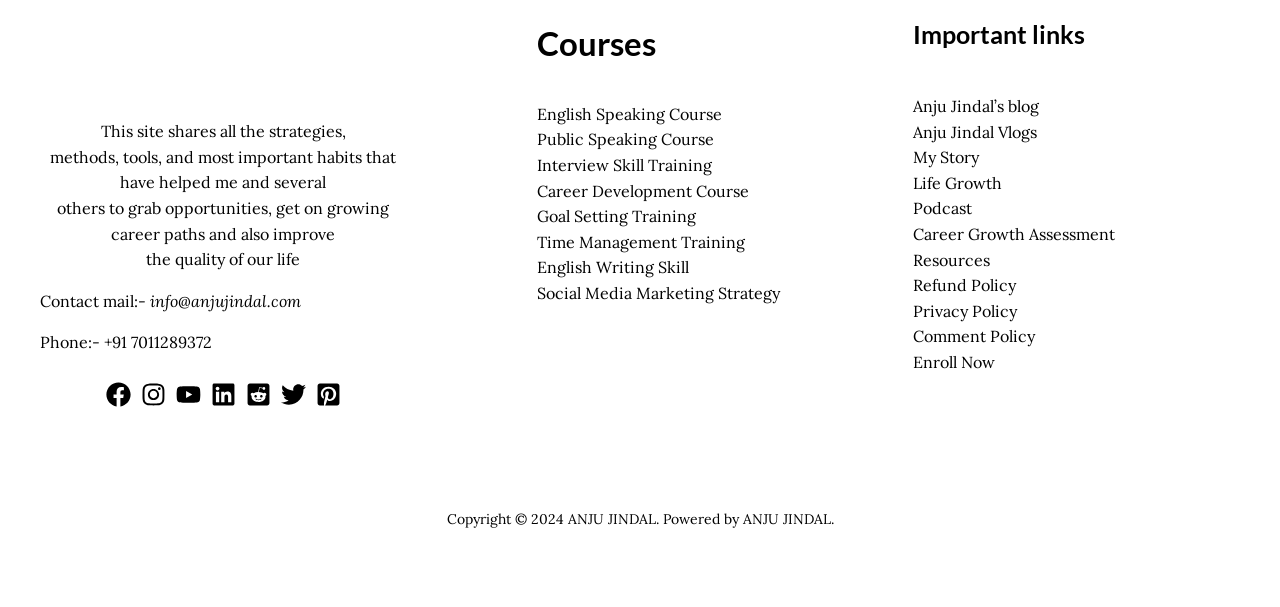Who is the owner of the webpage?
Kindly offer a comprehensive and detailed response to the question.

The owner of the webpage is Anju Jindal, as indicated by the copyright notice at the bottom of the webpage, which says 'Copyright © 2024 ANJU JINDAL. Powered by ANJU JINDAL'.